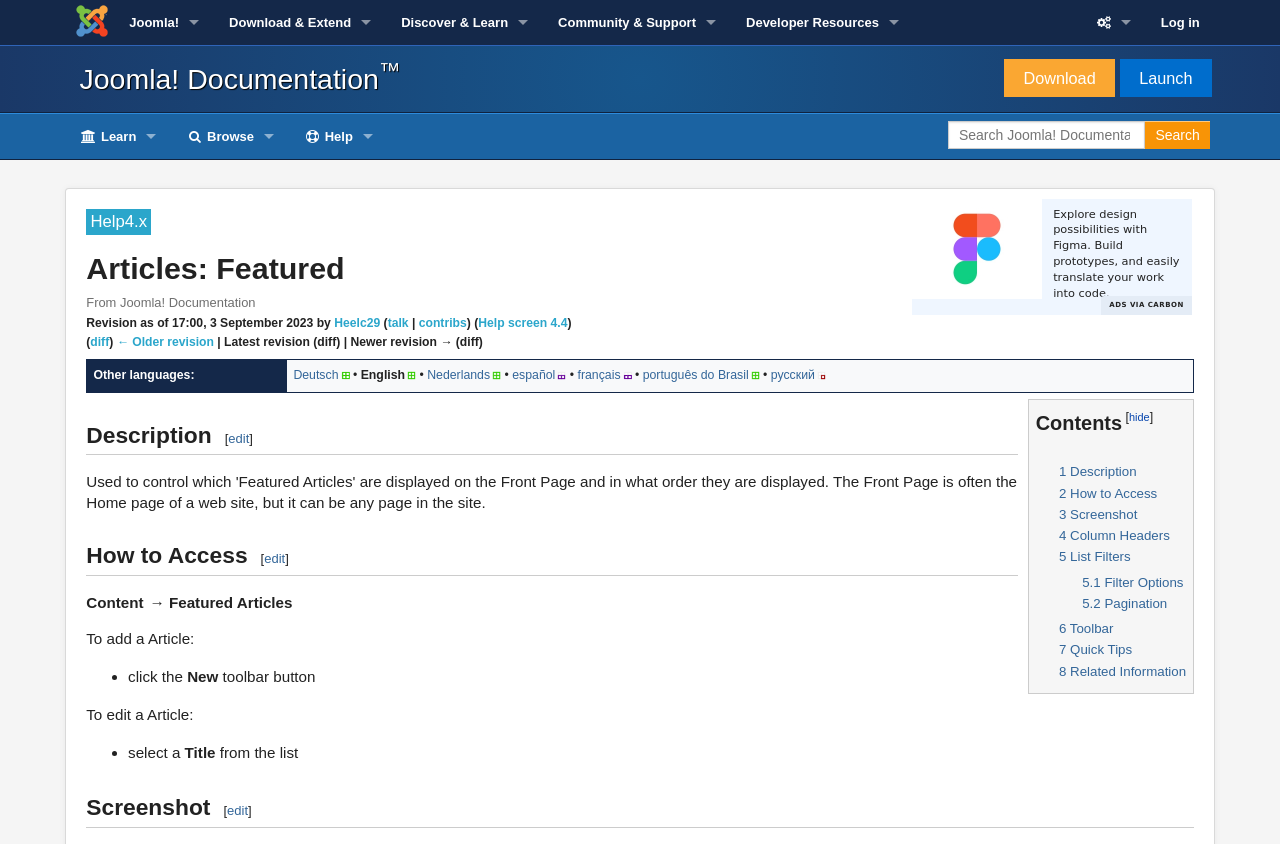Give a succinct answer to this question in a single word or phrase: 
What is the name of the documentation?

Joomla! Documentation